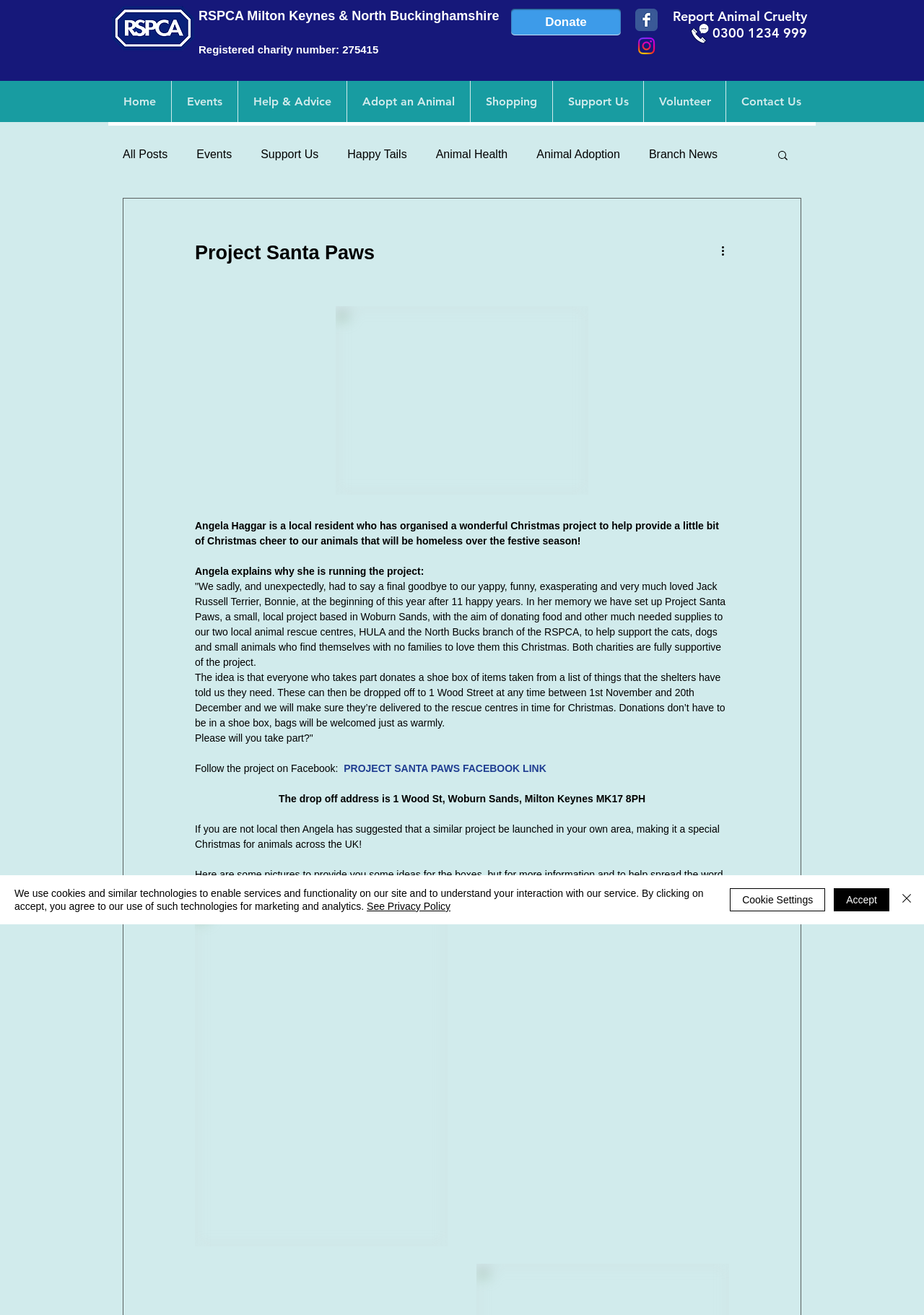Analyze the image and answer the question with as much detail as possible: 
What is the goal of Angela Haggar's project?

According to the text, Angela Haggar's project aims to donate food and other much-needed supplies to two local animal rescue centers, HULA and the North Bucks branch of the RSPCA, to help support the cats, dogs, and small animals who find themselves with no families to love them this Christmas.